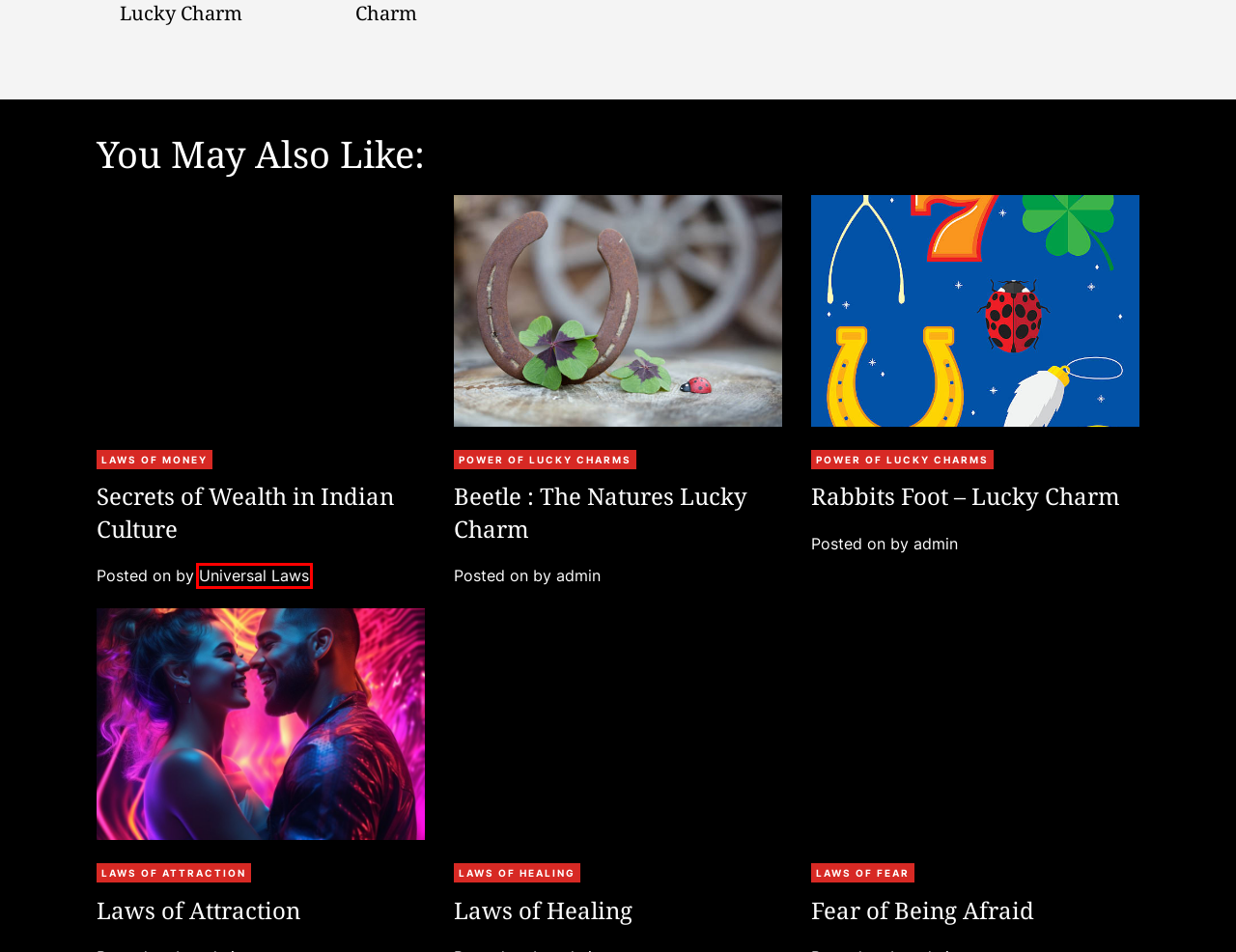Assess the screenshot of a webpage with a red bounding box and determine which webpage description most accurately matches the new page after clicking the element within the red box. Here are the options:
A. Secrets of Wealth :  The Universal law of Money Secrets of Wealth in Indian Culture
B. Laws of Healing
C. Laws of Money – Laws of Universe
D. Universal Laws | Laws of Universe
E. Laws of Healing – Laws of Universe
F. Power of Lucky Charms – Laws of Universe
G. Laws of Fear – Laws of Universe
H. Laws of Attraction – Laws of Universe

D